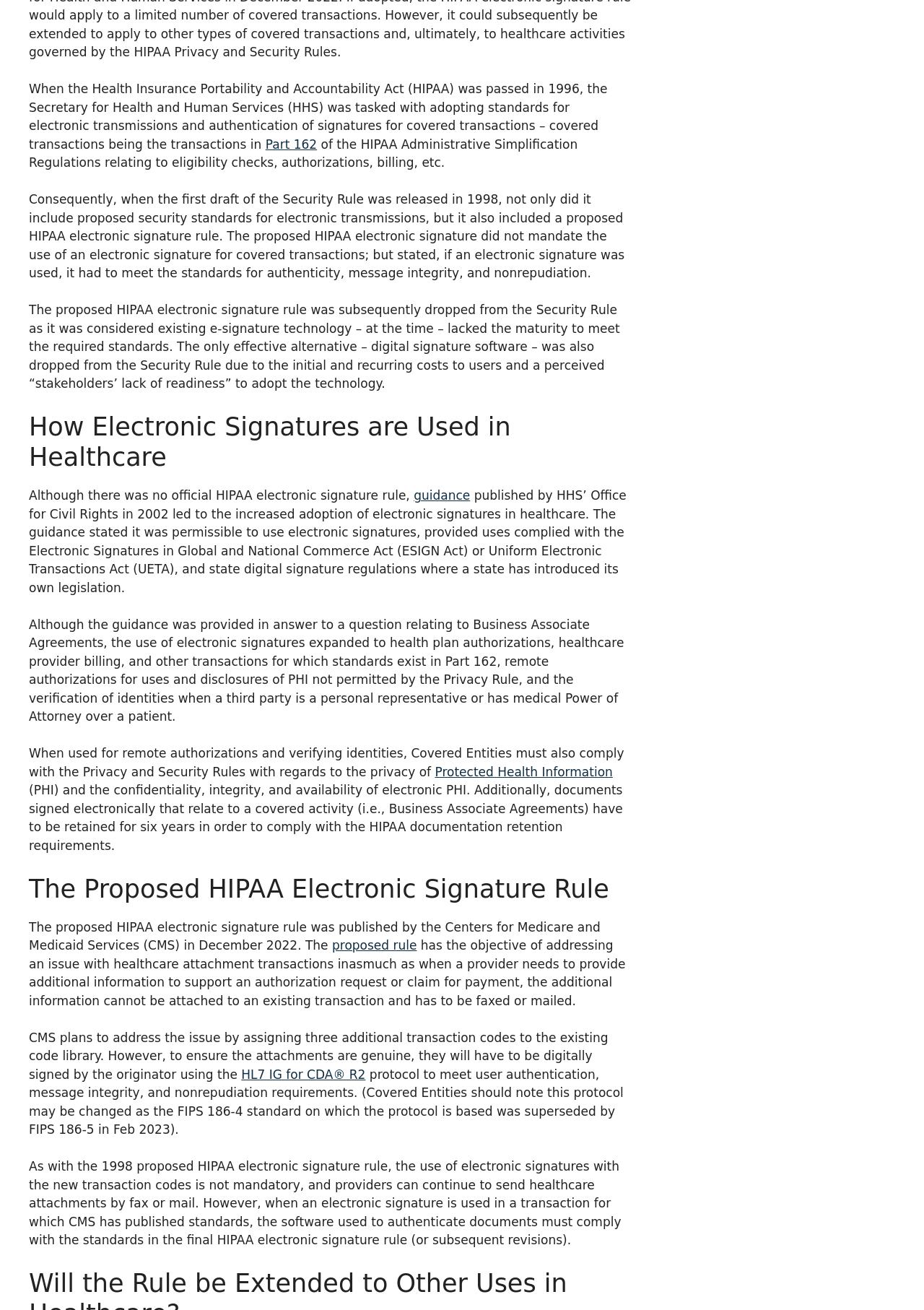Please find the bounding box coordinates (top-left x, top-left y, bottom-right x, bottom-right y) in the screenshot for the UI element described as follows: parent_node: Comment * name="comment"

None